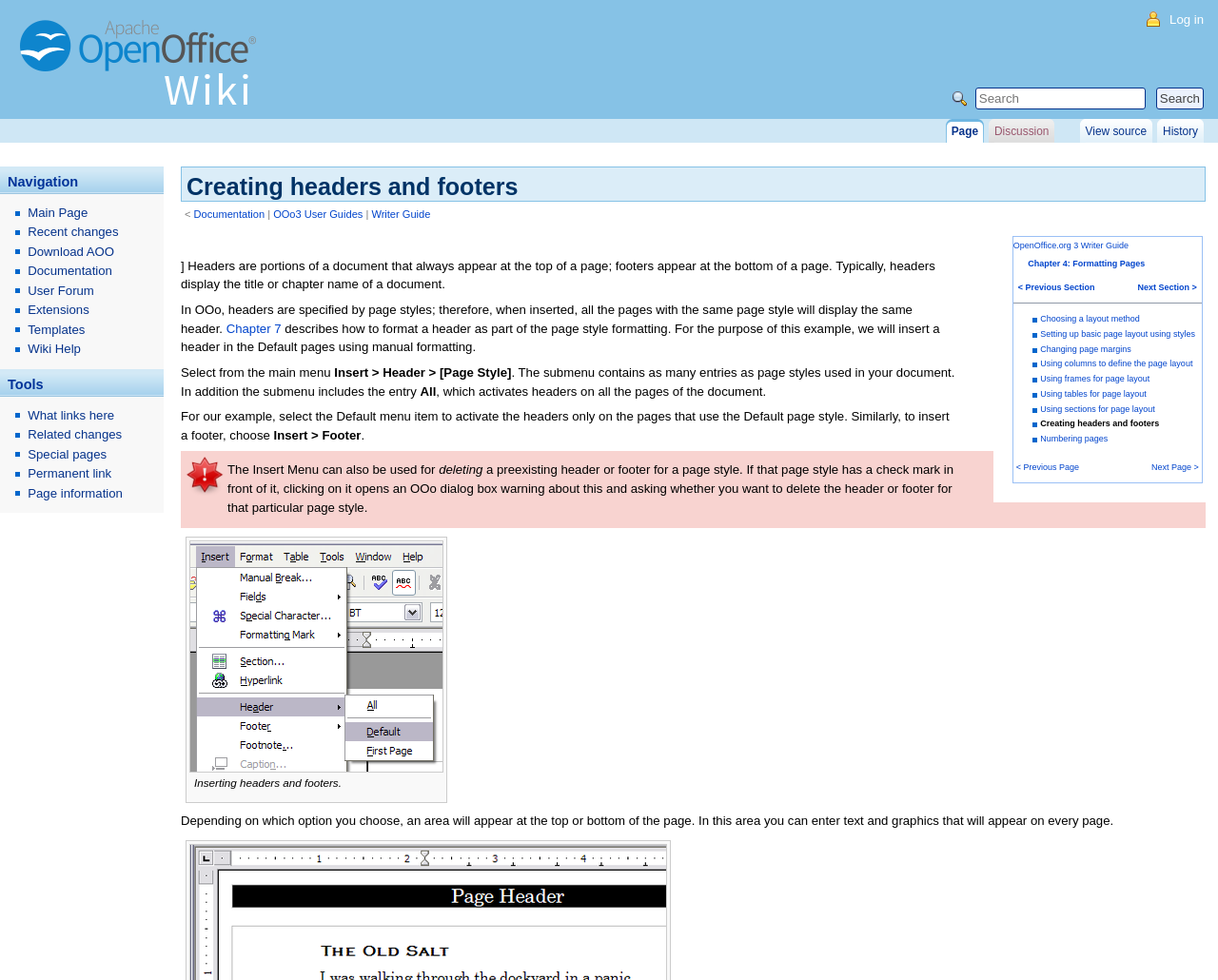Please determine the bounding box coordinates of the clickable area required to carry out the following instruction: "Insert a header". The coordinates must be four float numbers between 0 and 1, represented as [left, top, right, bottom].

[0.274, 0.373, 0.42, 0.387]